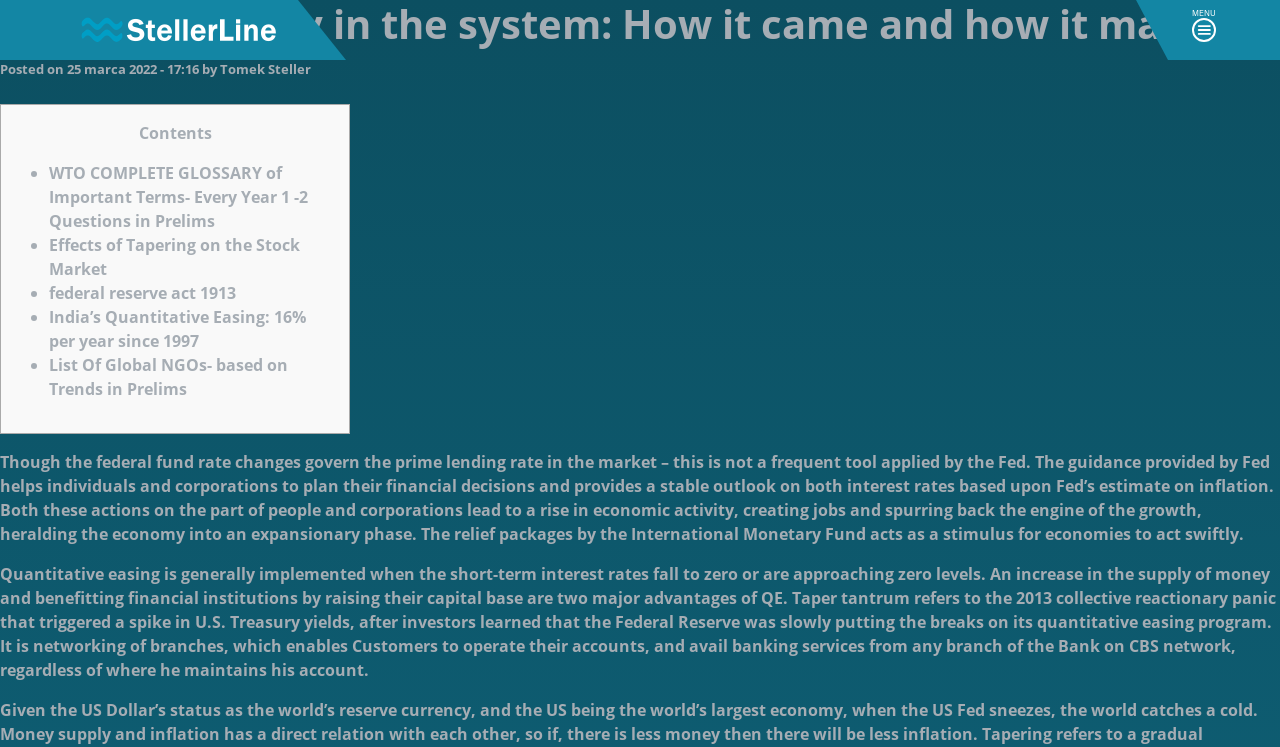Please locate the bounding box coordinates of the element that should be clicked to achieve the given instruction: "Read the article about Surplus liquidity in the system".

[0.0, 0.0, 1.0, 0.064]